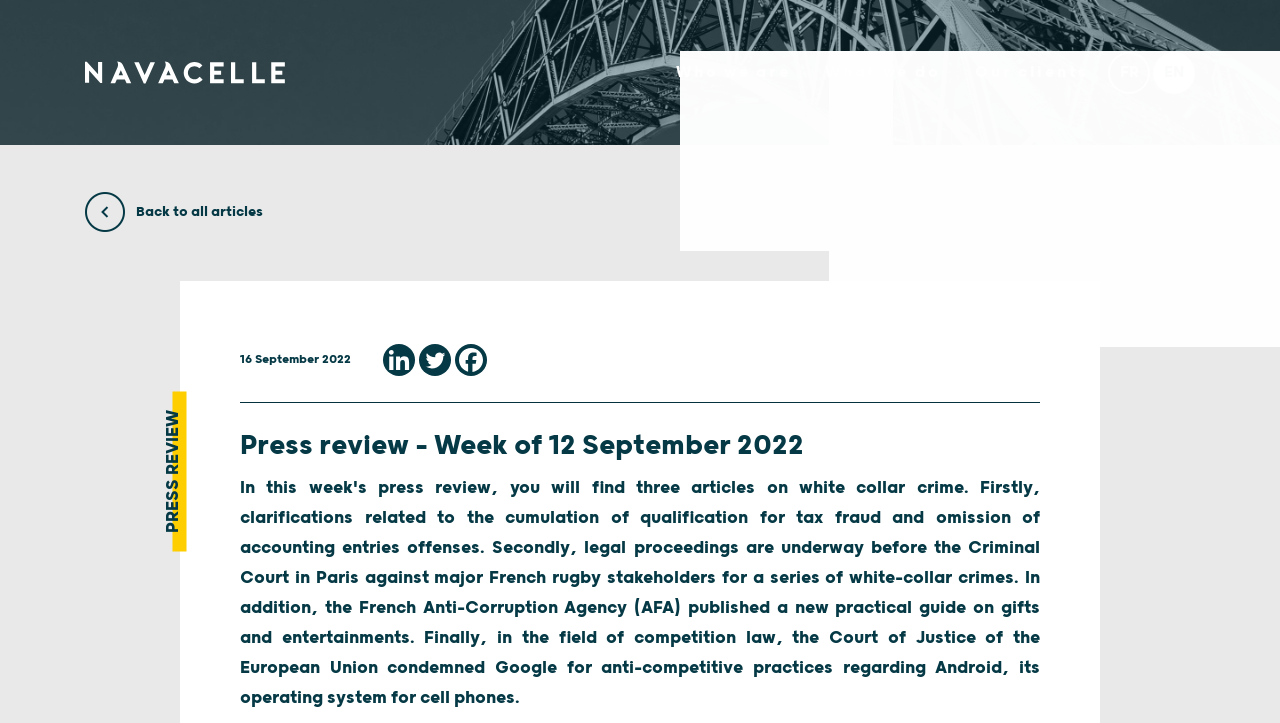What is the date of the press review?
Look at the screenshot and give a one-word or phrase answer.

16 September 2022